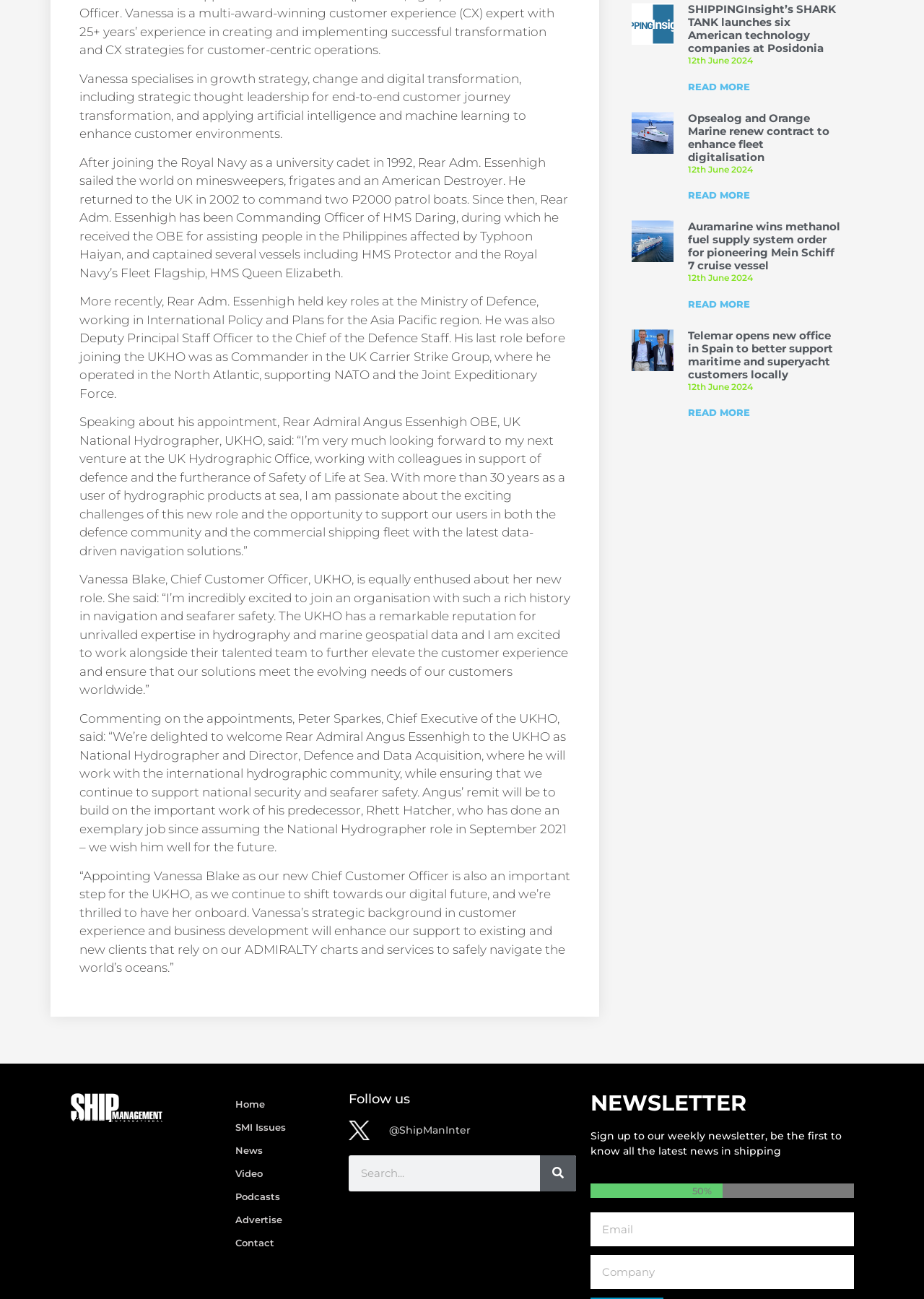Specify the bounding box coordinates for the region that must be clicked to perform the given instruction: "Follow @ShipManInter on social media".

[0.377, 0.862, 0.623, 0.878]